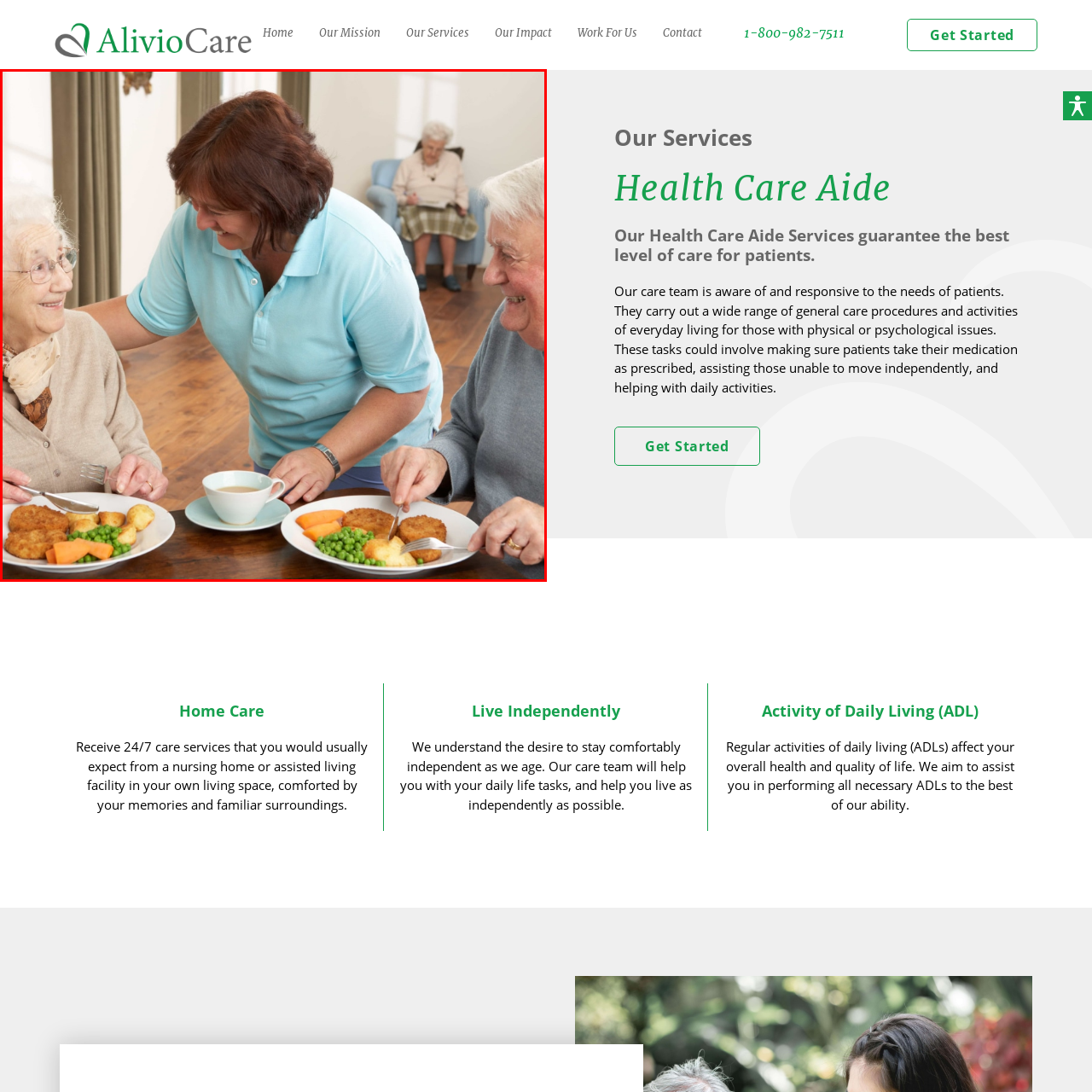Examine the content inside the red bounding box and offer a comprehensive answer to the following question using the details from the image: How many elderly women are in the scene?

There are two elderly women in the scene, one seated and engaged in conversation with the healthcare aide, and another sitting calmly in a chair in the background, adding to the tranquil atmosphere of the shared dining experience.